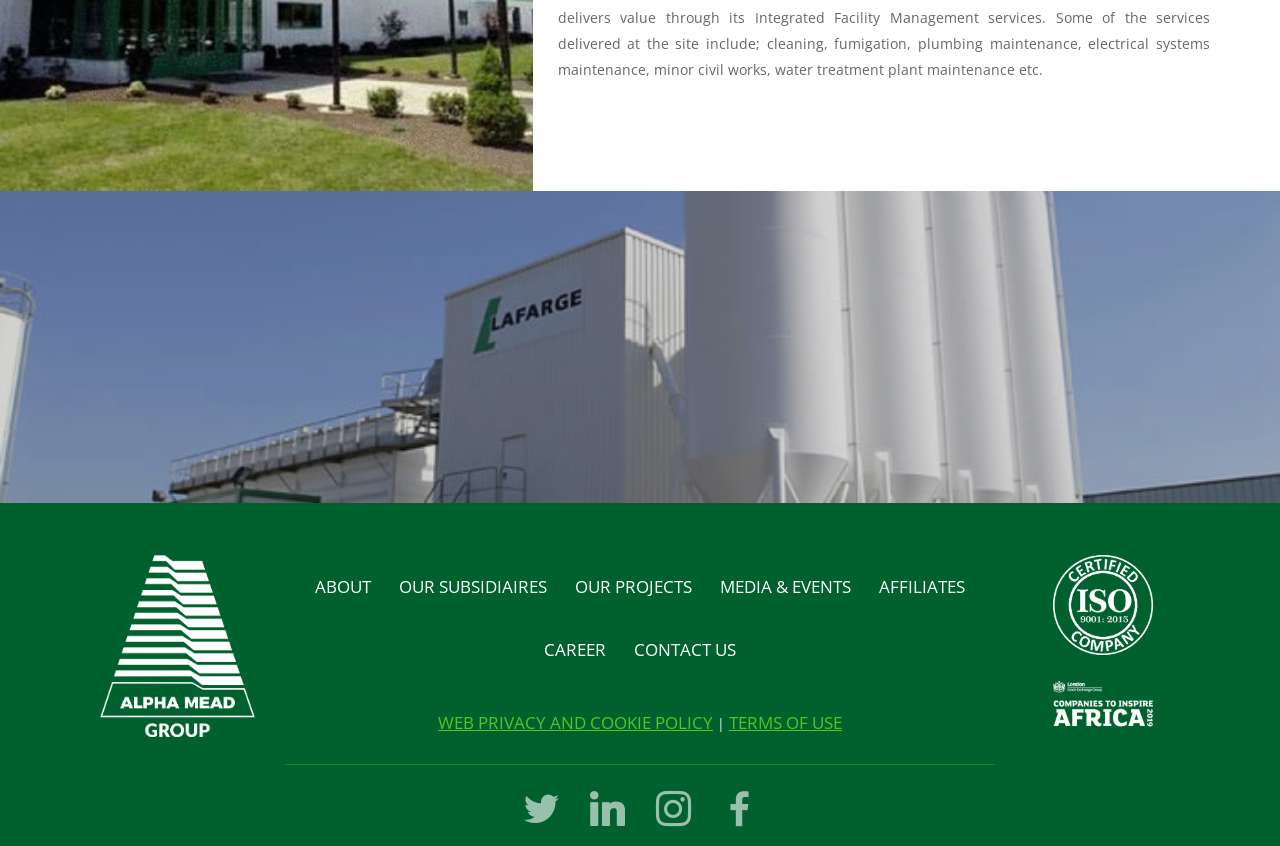Locate the bounding box of the user interface element based on this description: "MEDIA & EVENTS".

[0.562, 0.68, 0.665, 0.707]